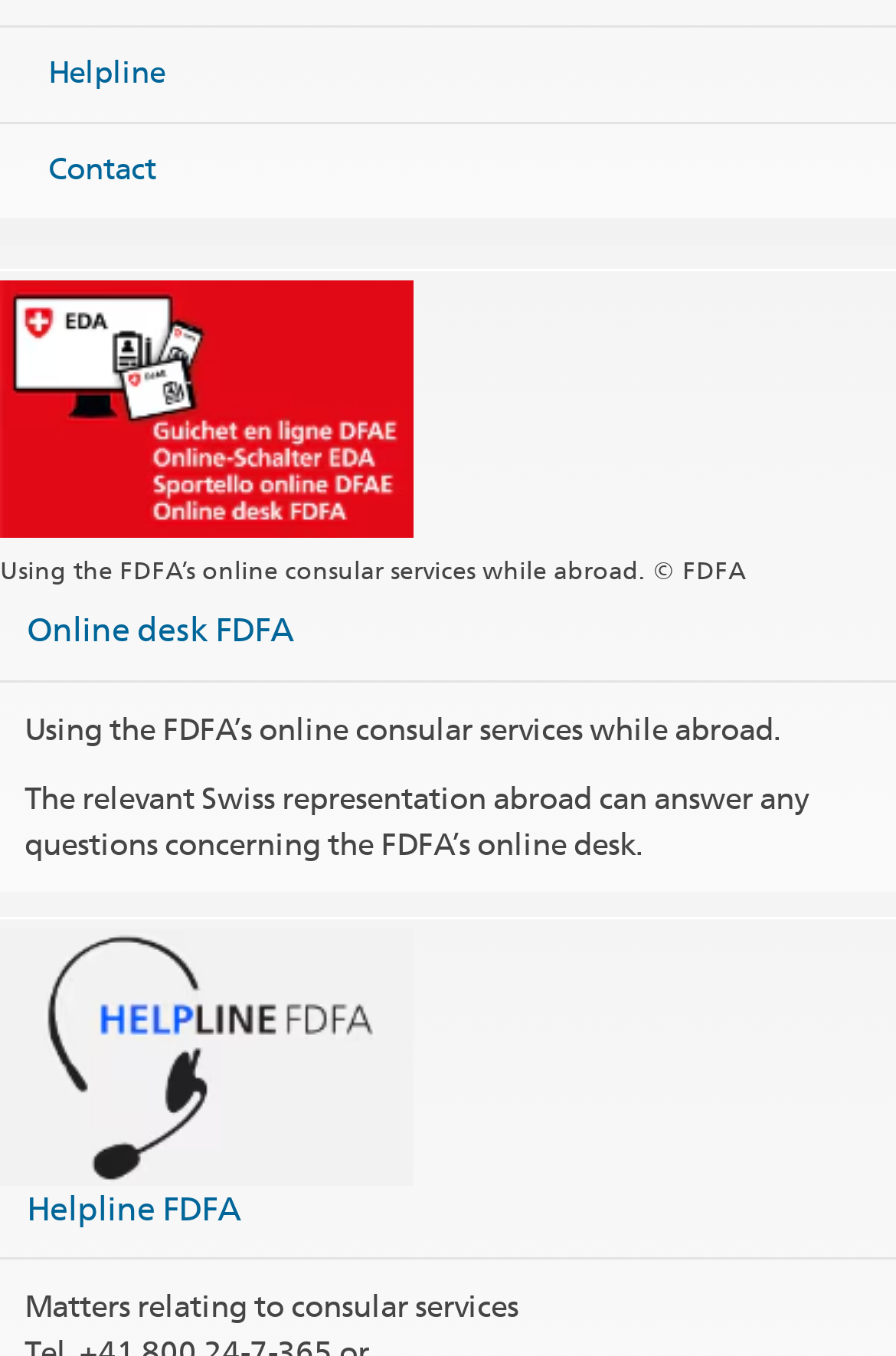Identify the bounding box coordinates necessary to click and complete the given instruction: "Click on Map link".

[0.076, 0.019, 0.2, 0.047]